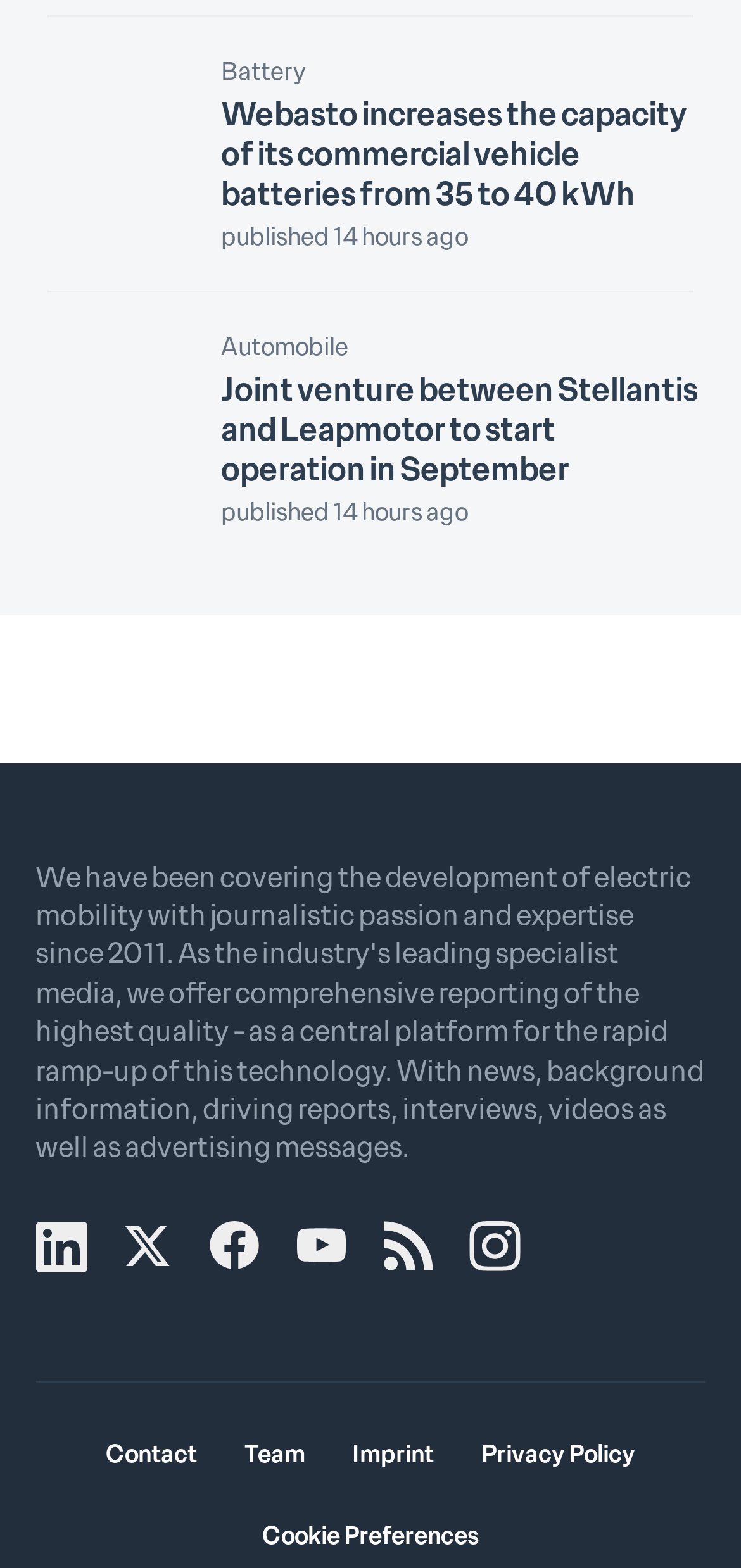Reply to the question with a brief word or phrase: How many social media links are available?

5